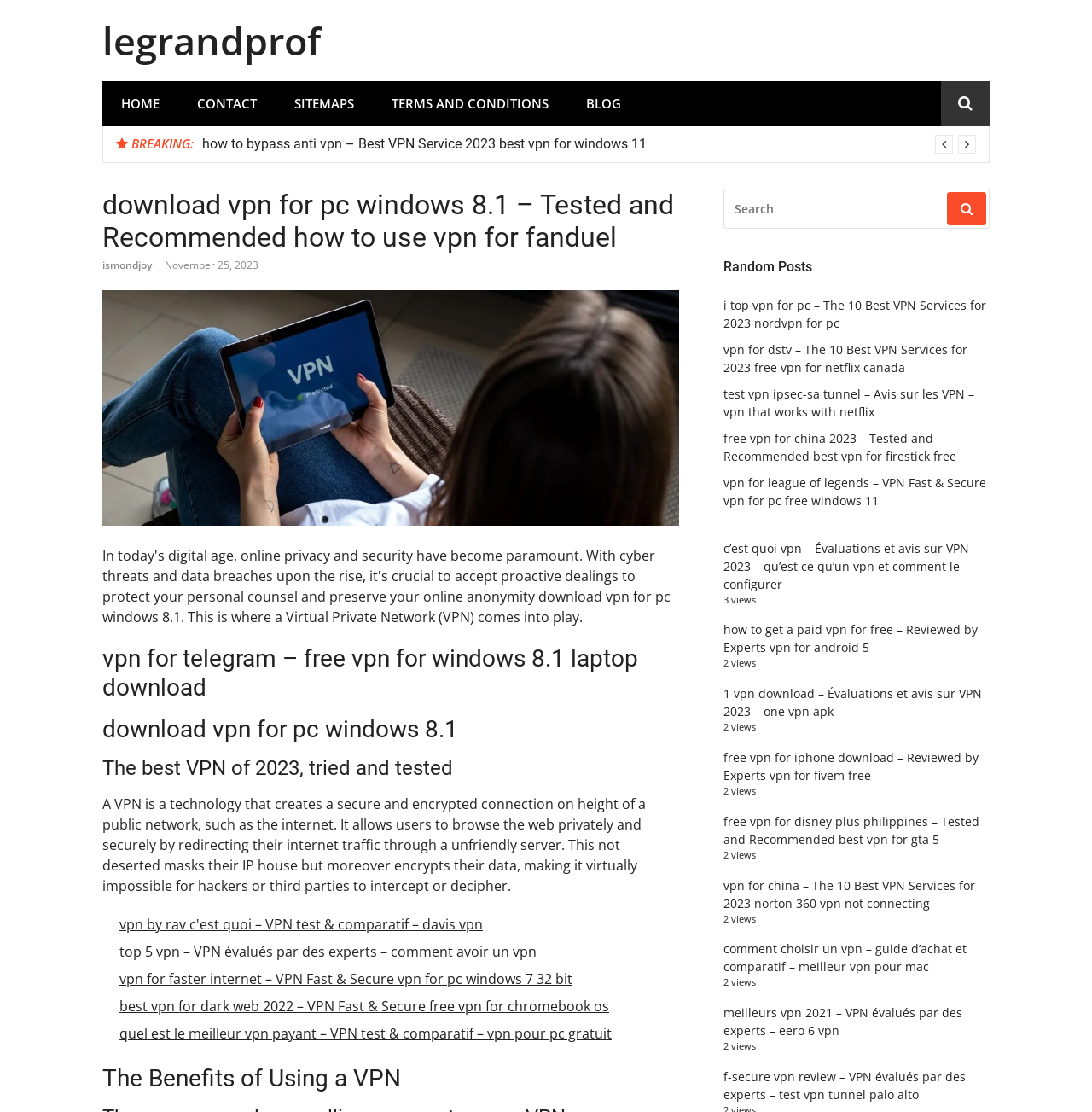Locate the bounding box coordinates of the area to click to fulfill this instruction: "Connect with Compelligence on LinkedIn". The bounding box should be presented as four float numbers between 0 and 1, in the order [left, top, right, bottom].

None